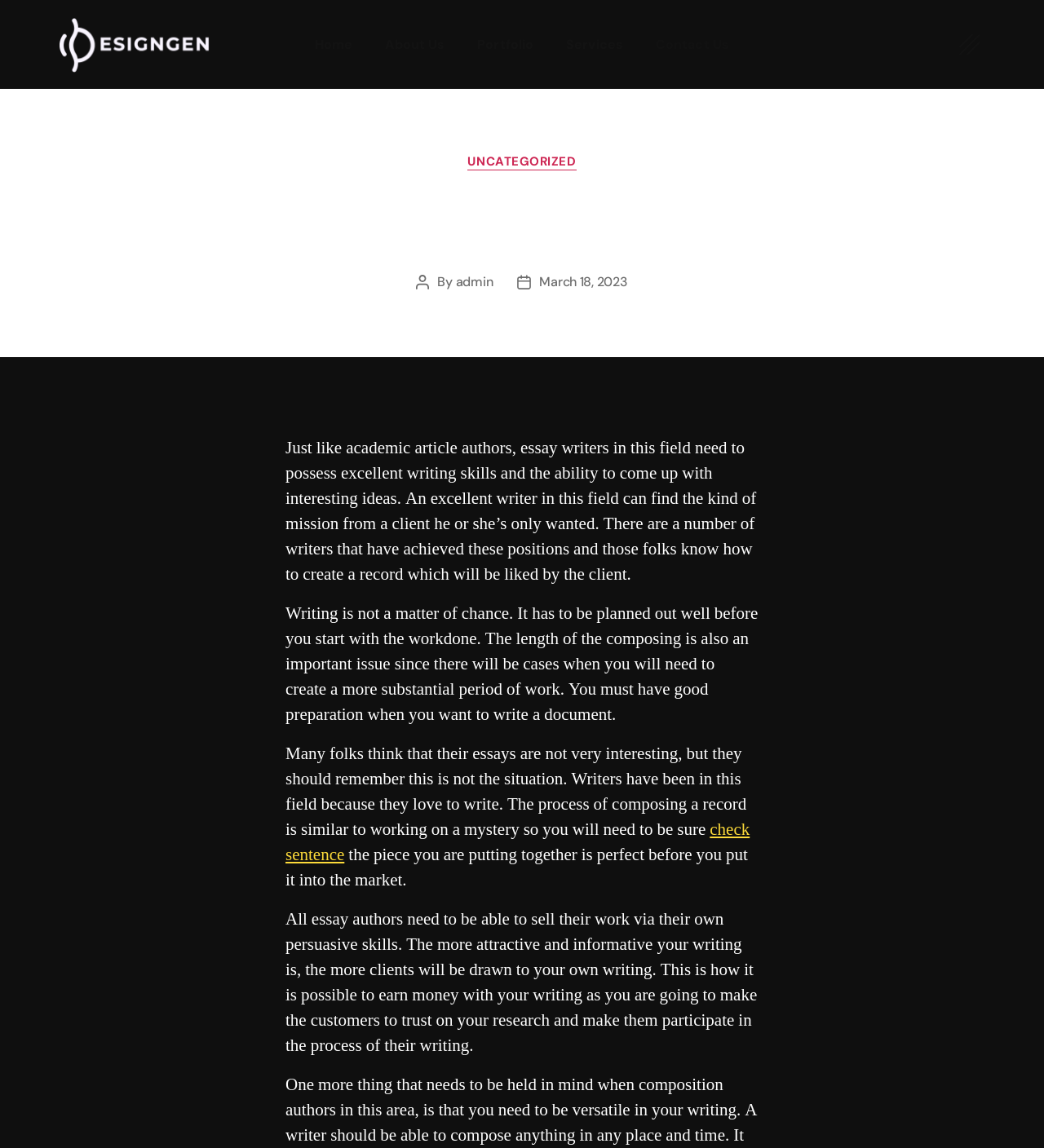Give an extensive and precise description of the webpage.

The webpage is about essay writers in a specific field, with a focus on their skills and abilities. At the top, there is a navigation menu with six links: Home, About Us, Portfolio, Services, and Contact Us, aligned horizontally across the page. 

Below the navigation menu, there is a header section with a title "Essay Writers Inside This Field" in a larger font size. The title is centered and takes up most of the width of the page. 

Under the title, there is a section with a link "UNCATEGORIZED" and a byline "By admin" with a date "March 18, 2023". This section is followed by a series of four paragraphs of text that discuss the skills and qualities required of essay writers in this field, such as excellent writing skills, the ability to come up with interesting ideas, and good preparation. 

The text is arranged in a single column, with each paragraph separated by a small gap. There is a link "check sentence" embedded within the fourth paragraph. The text is the main content of the page, taking up most of the vertical space. 

At the top right corner of the page, there is a small link with no text.